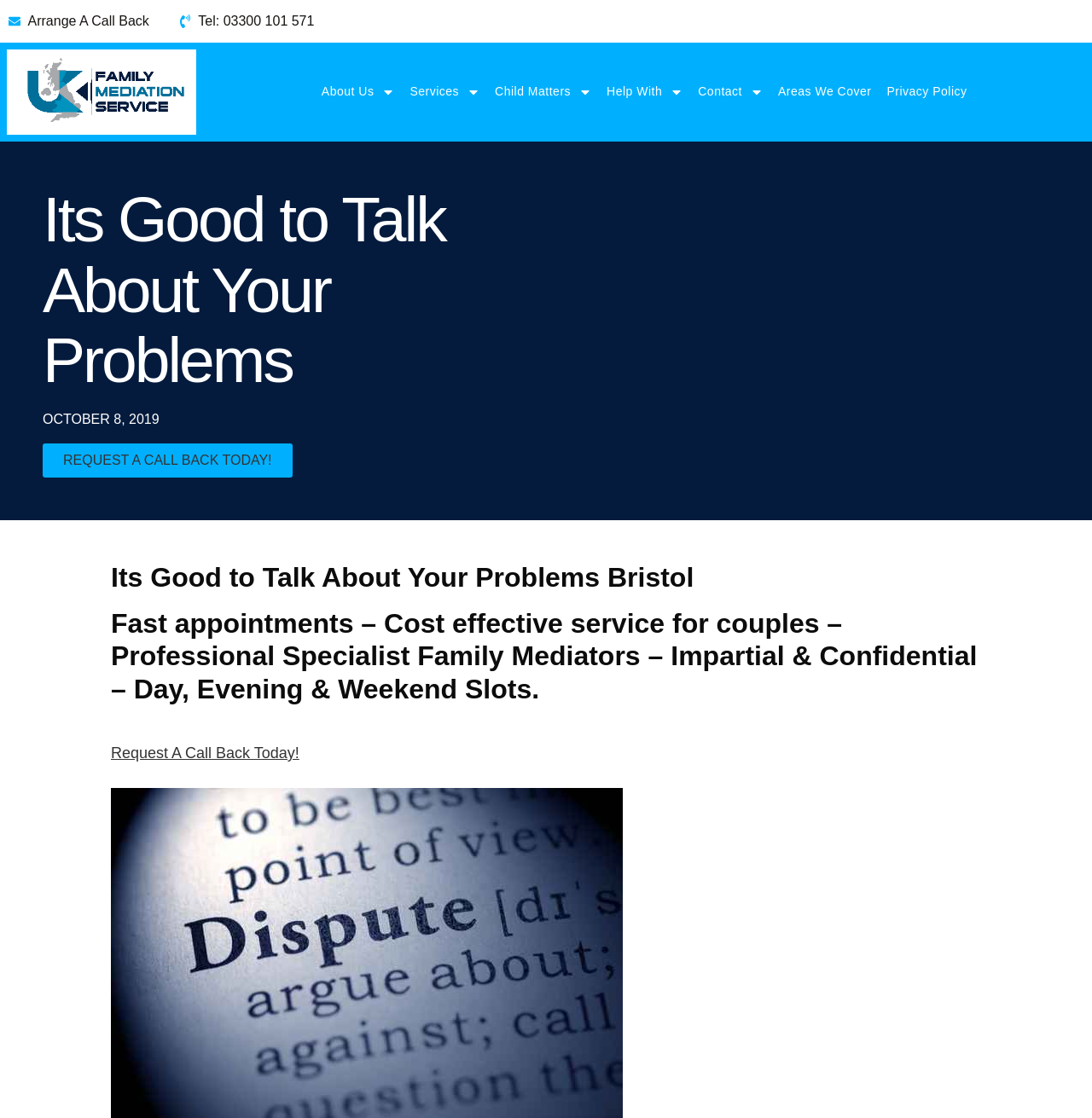Give a succinct answer to this question in a single word or phrase: 
What is the phone number to contact UK Family Mediation?

03300 101 571